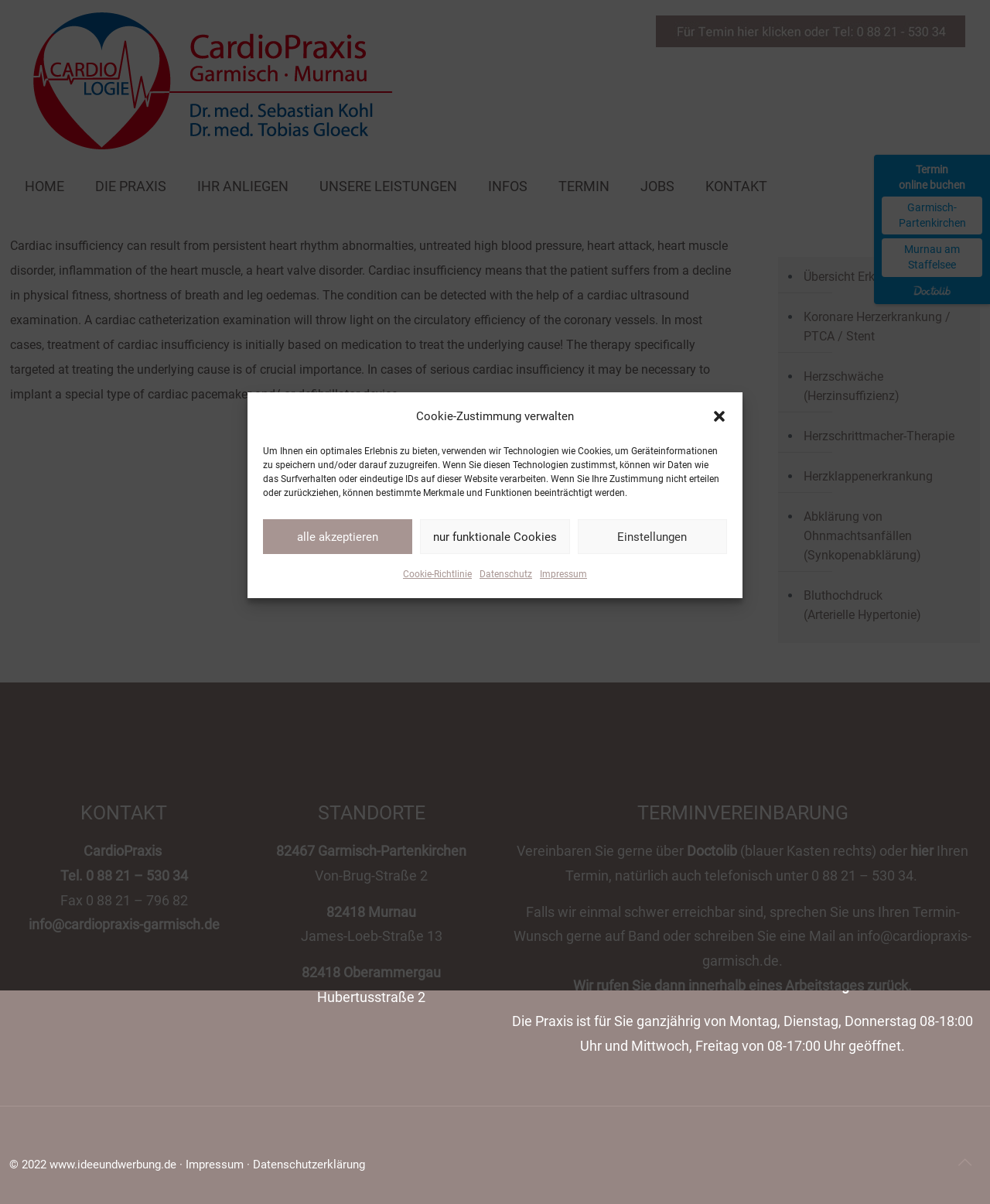What are the two locations of the medical practice?
Refer to the image and provide a thorough answer to the question.

The two locations of the medical practice can be found in the 'Standorte' section at the bottom of the webpage. The addresses of the two locations are also provided in this section.